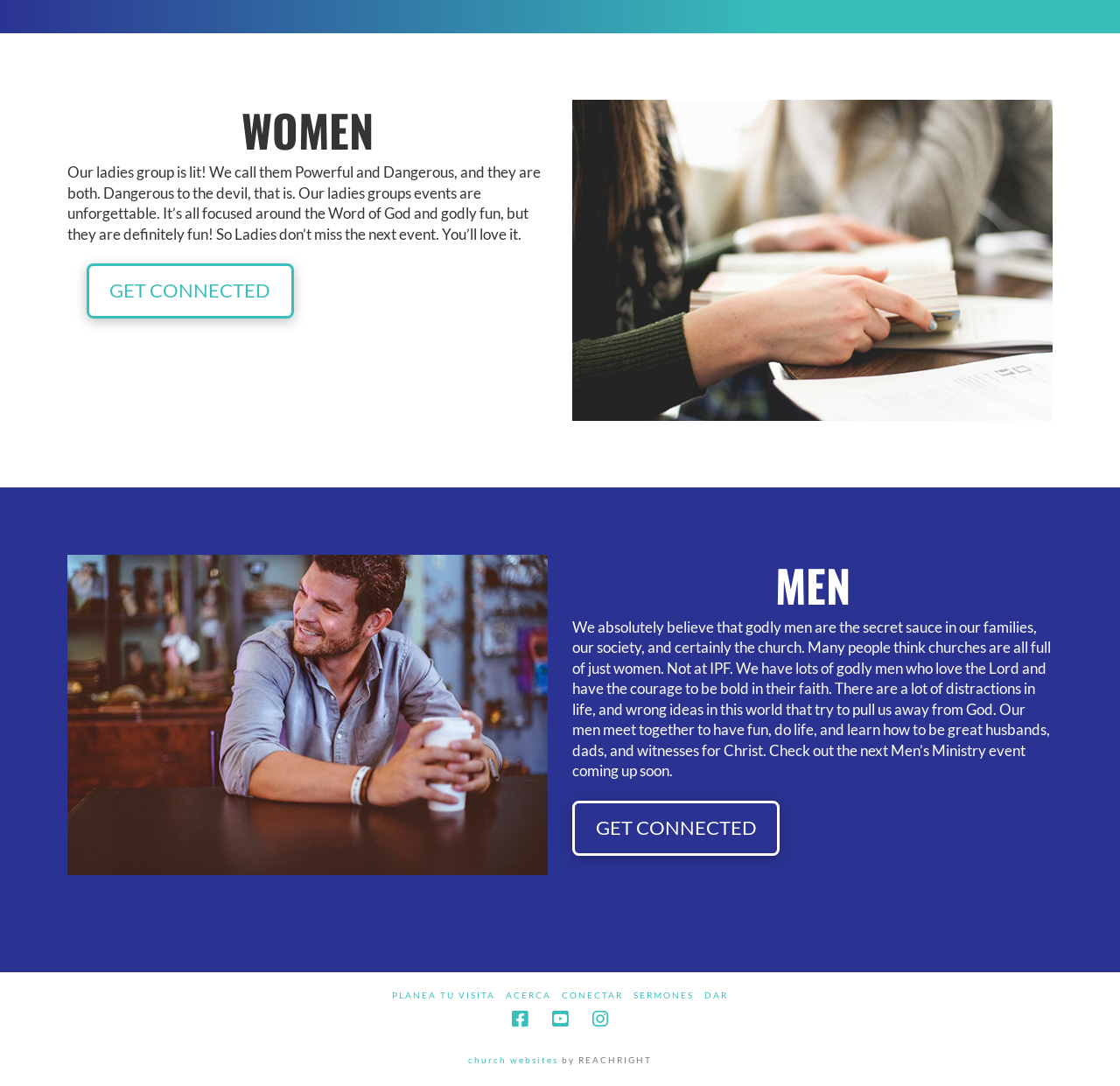What is the purpose of the men's ministry? Using the information from the screenshot, answer with a single word or phrase.

To be great husbands, dads, and witnesses for Christ